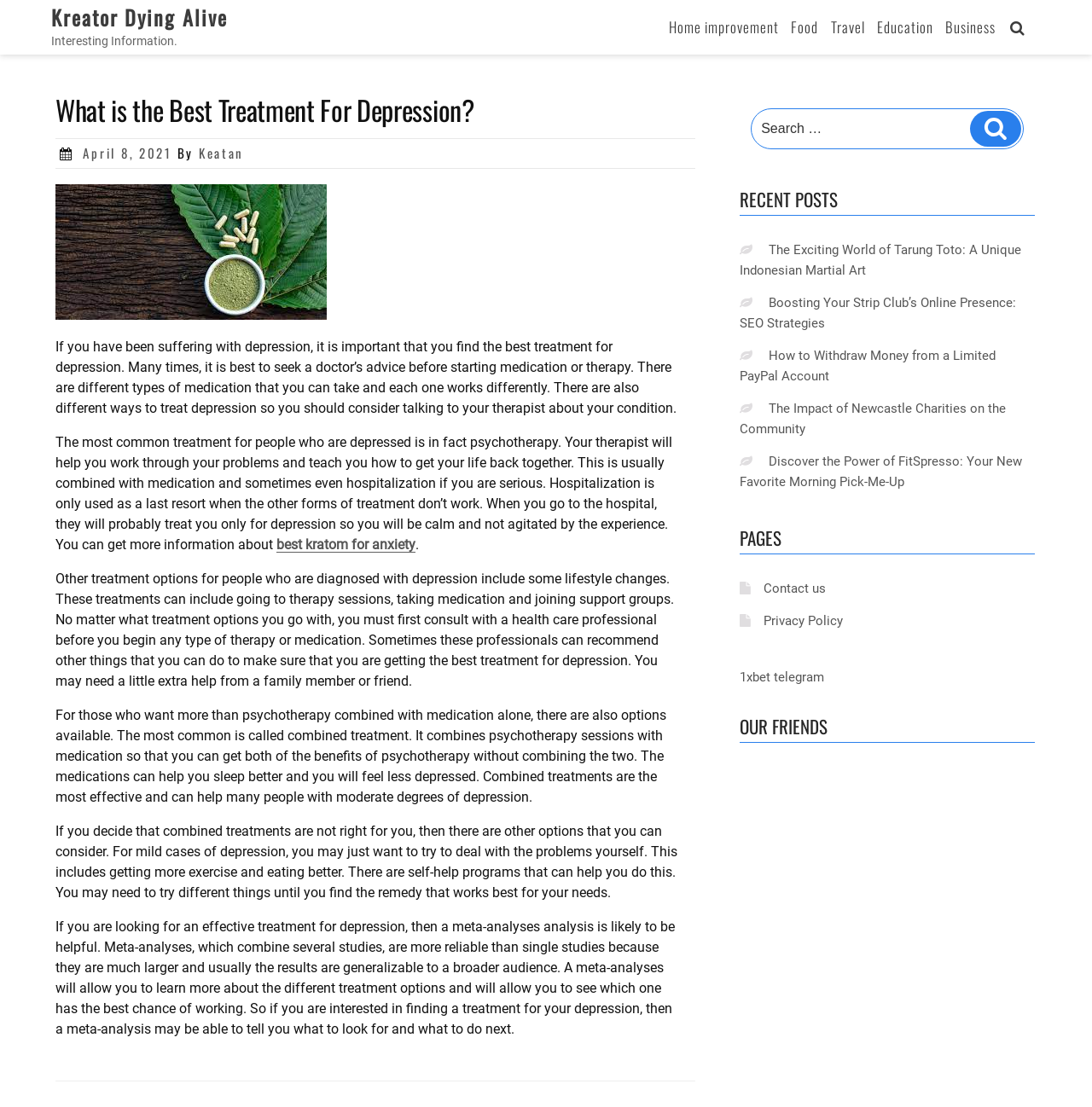Please determine the bounding box coordinates of the element's region to click in order to carry out the following instruction: "Visit the 'Contact us' page". The coordinates should be four float numbers between 0 and 1, i.e., [left, top, right, bottom].

[0.699, 0.525, 0.756, 0.539]